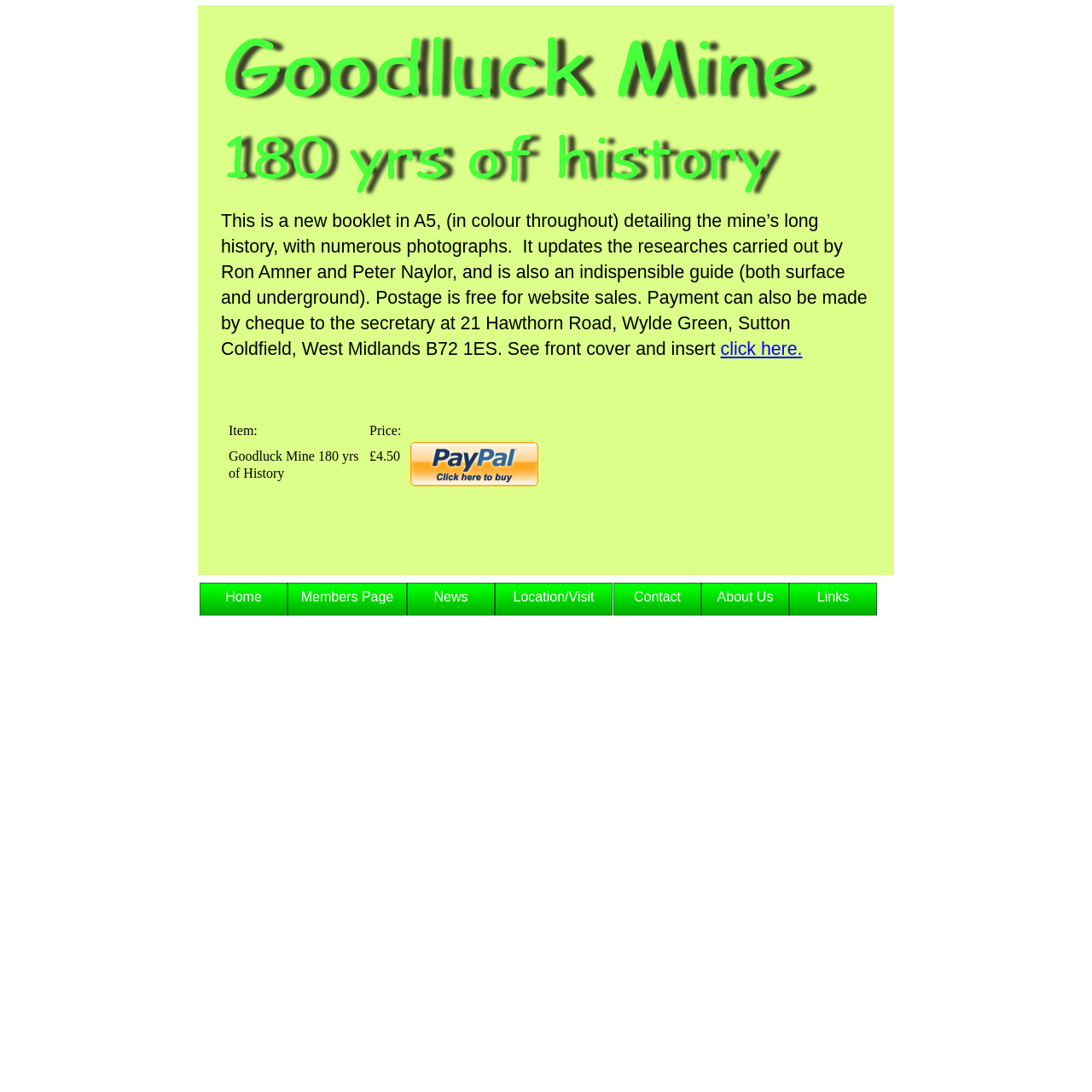What is the size of the booklet?
Based on the image, answer the question with as much detail as possible.

I found the size of the booklet by reading the text that describes the booklet, which mentions it is 'in A5'.